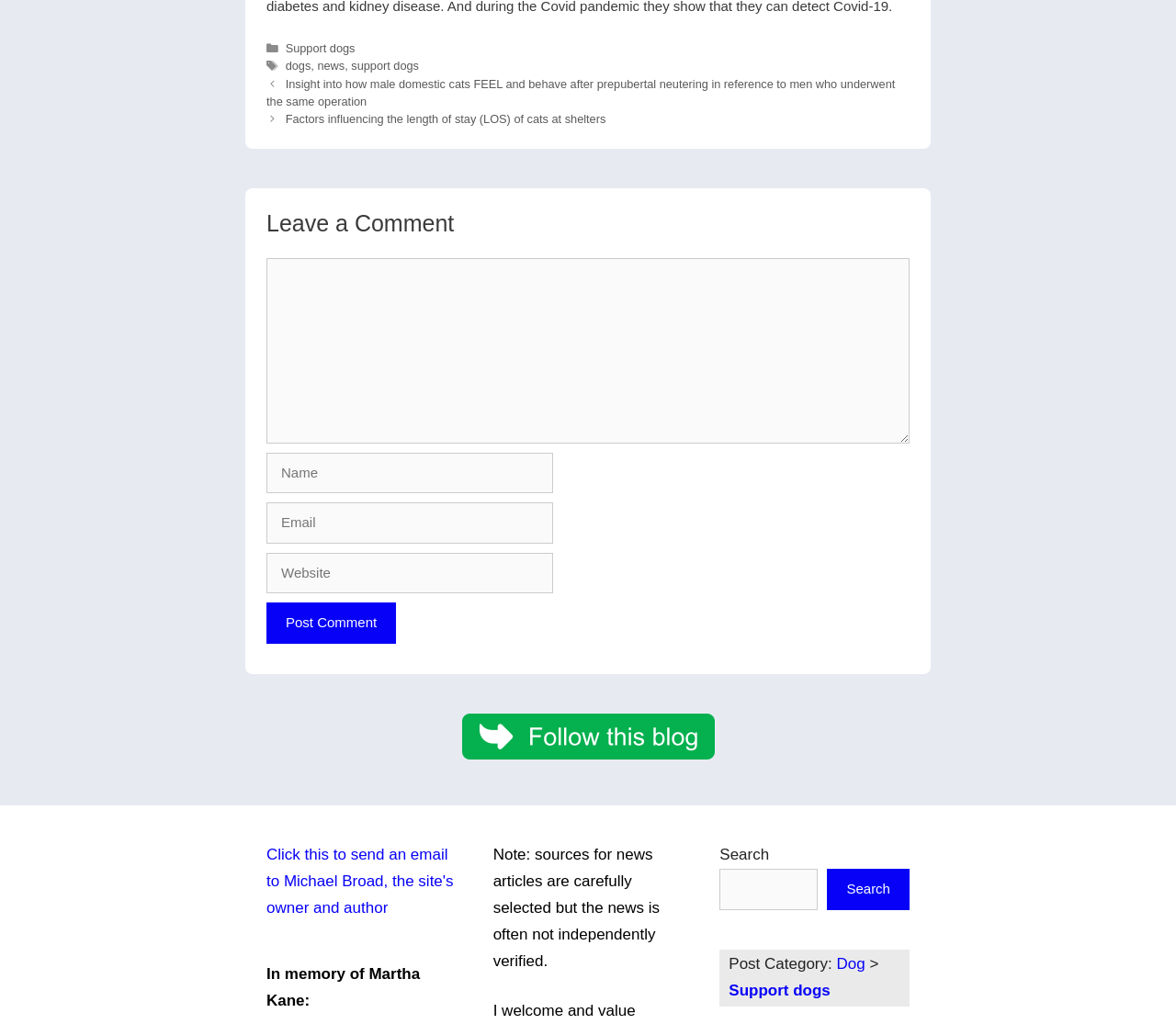Provide a brief response to the question below using one word or phrase:
What is the category of the post?

Dog